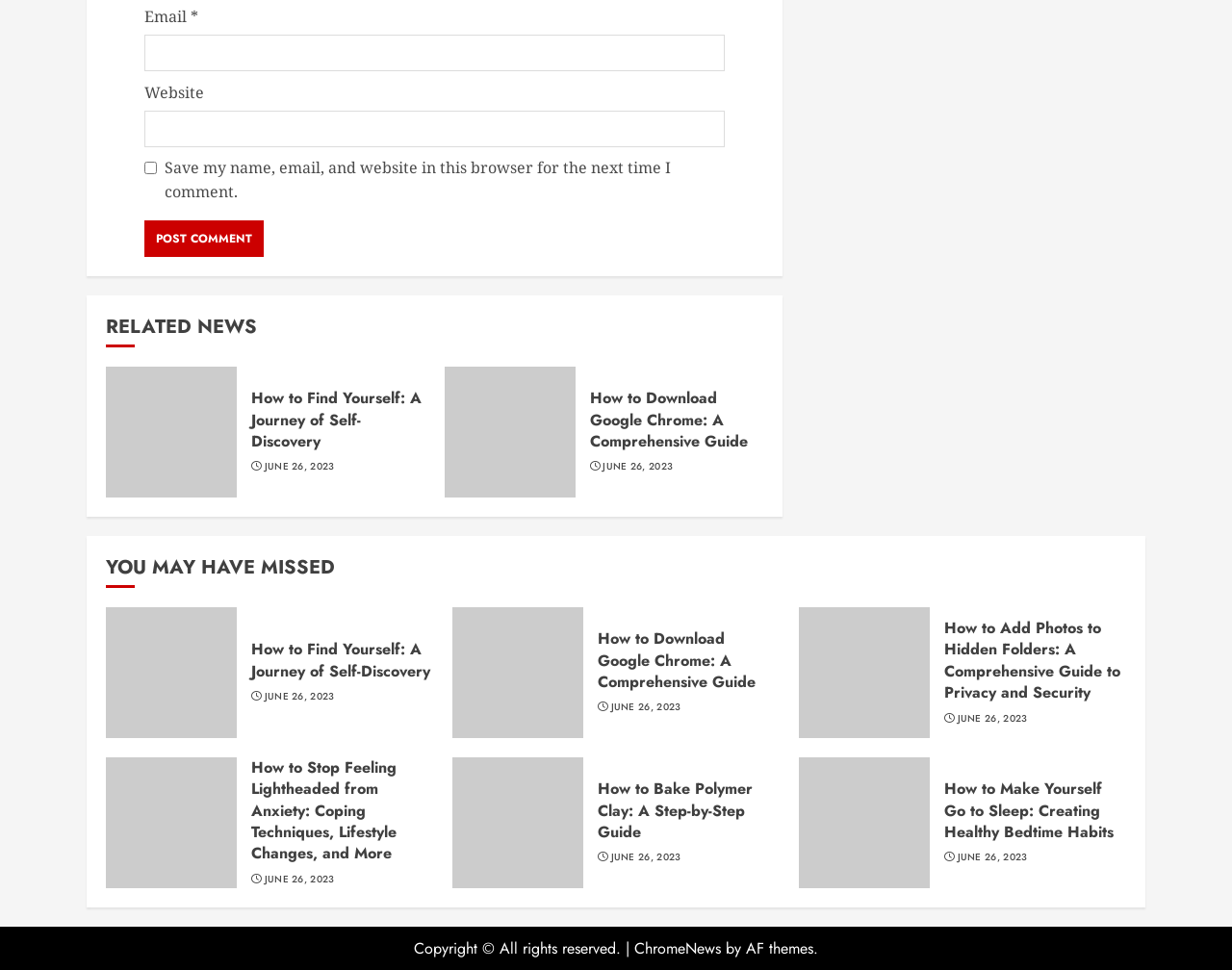How many related news are listed?
From the screenshot, supply a one-word or short-phrase answer.

5